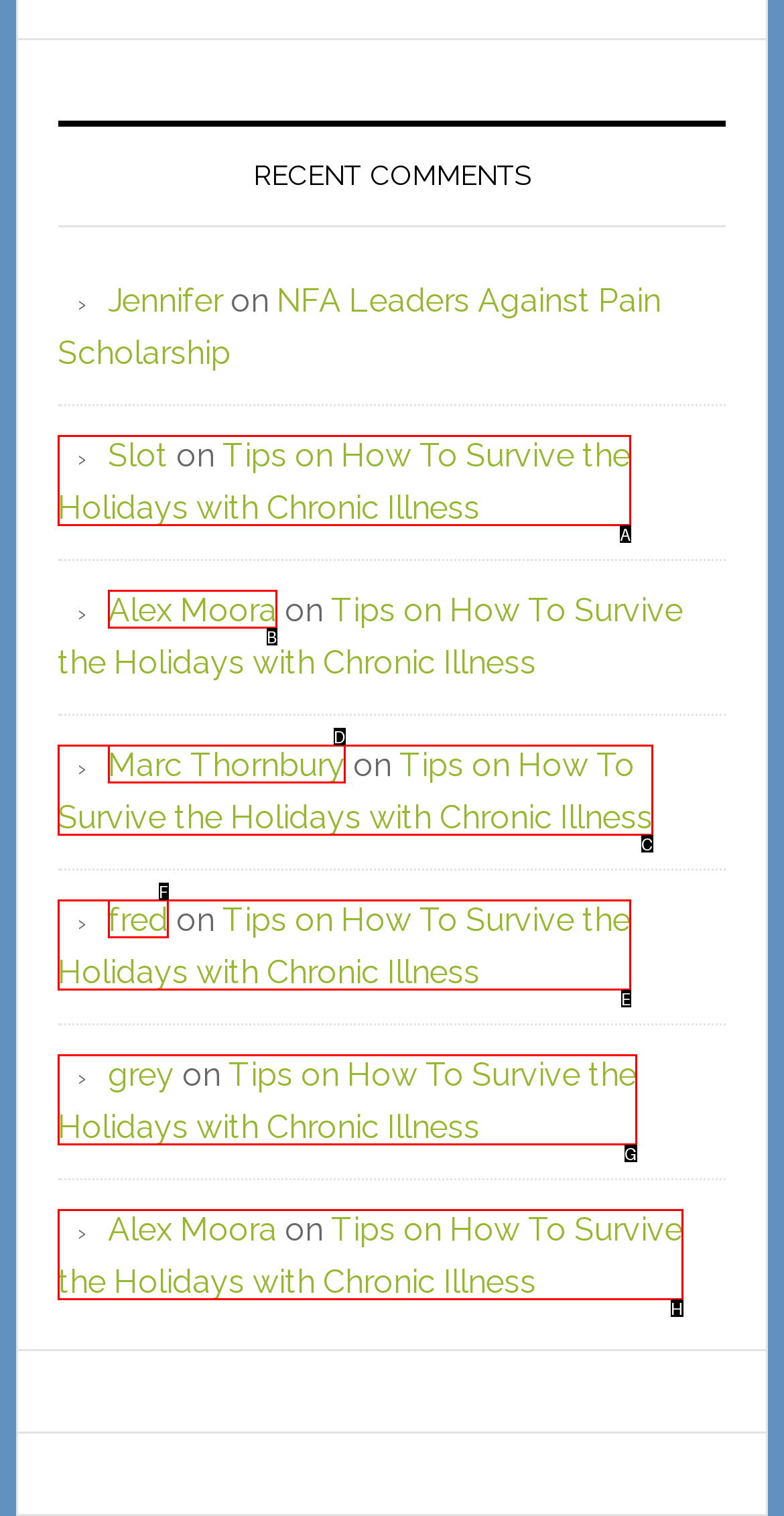Match the description: Alex Moora to one of the options shown. Reply with the letter of the best match.

B